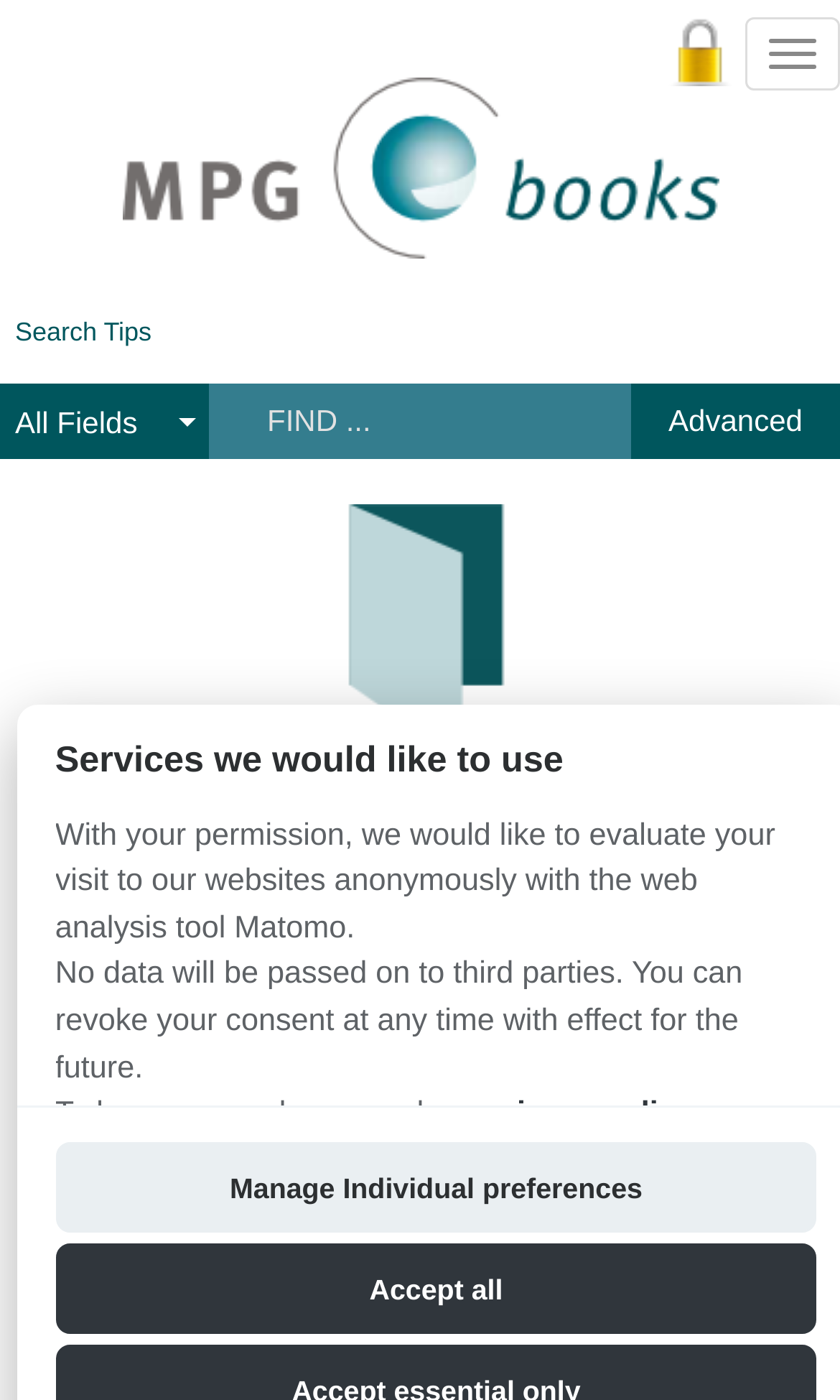Locate the bounding box coordinates of the area where you should click to accomplish the instruction: "Search for a book".

[0.287, 0.274, 0.706, 0.326]